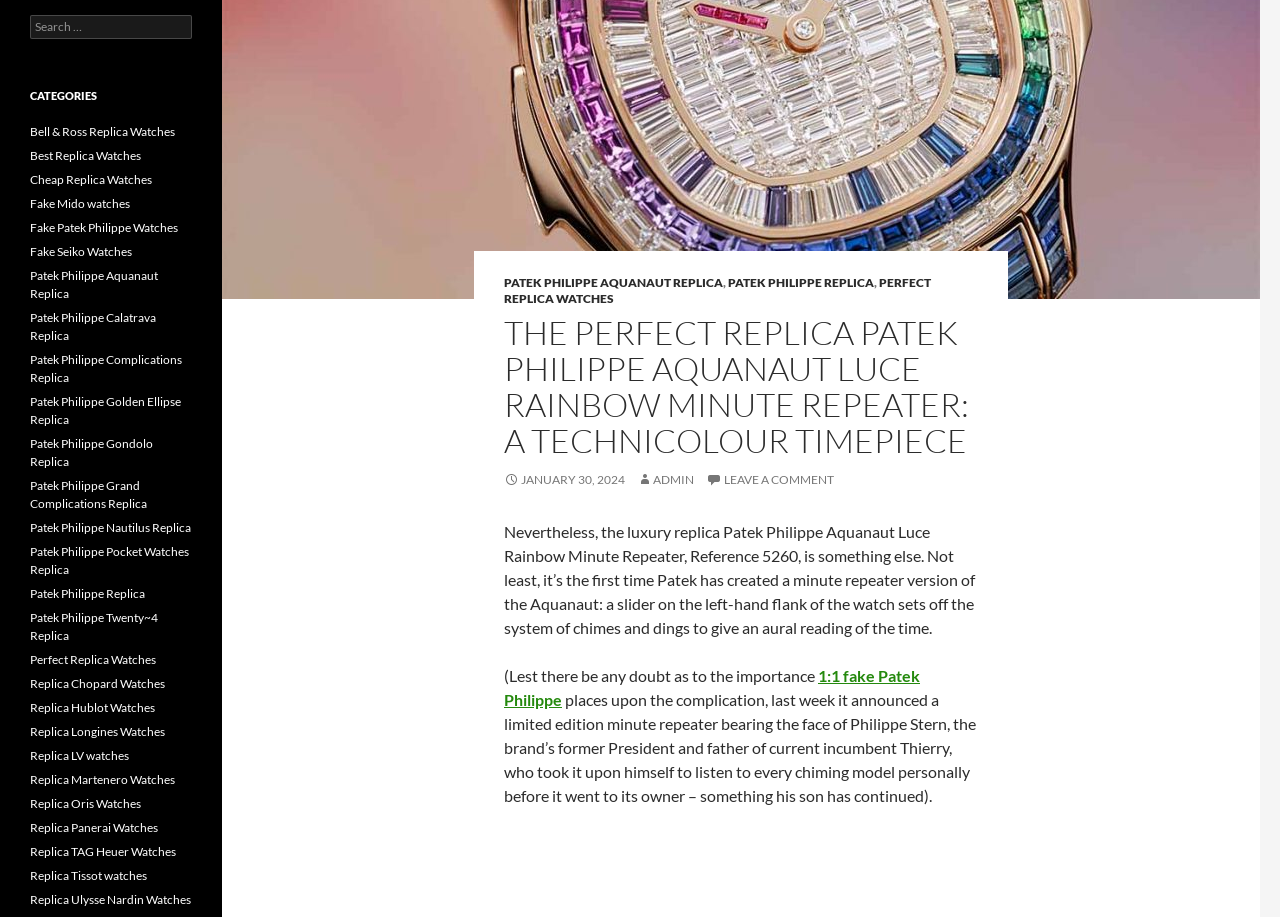What is the function of the search box?
Please answer the question with a detailed response using the information from the screenshot.

Based on the text 'Search for:' next to the search box, it is clear that the function of the search box is to search for specific watches on the website.